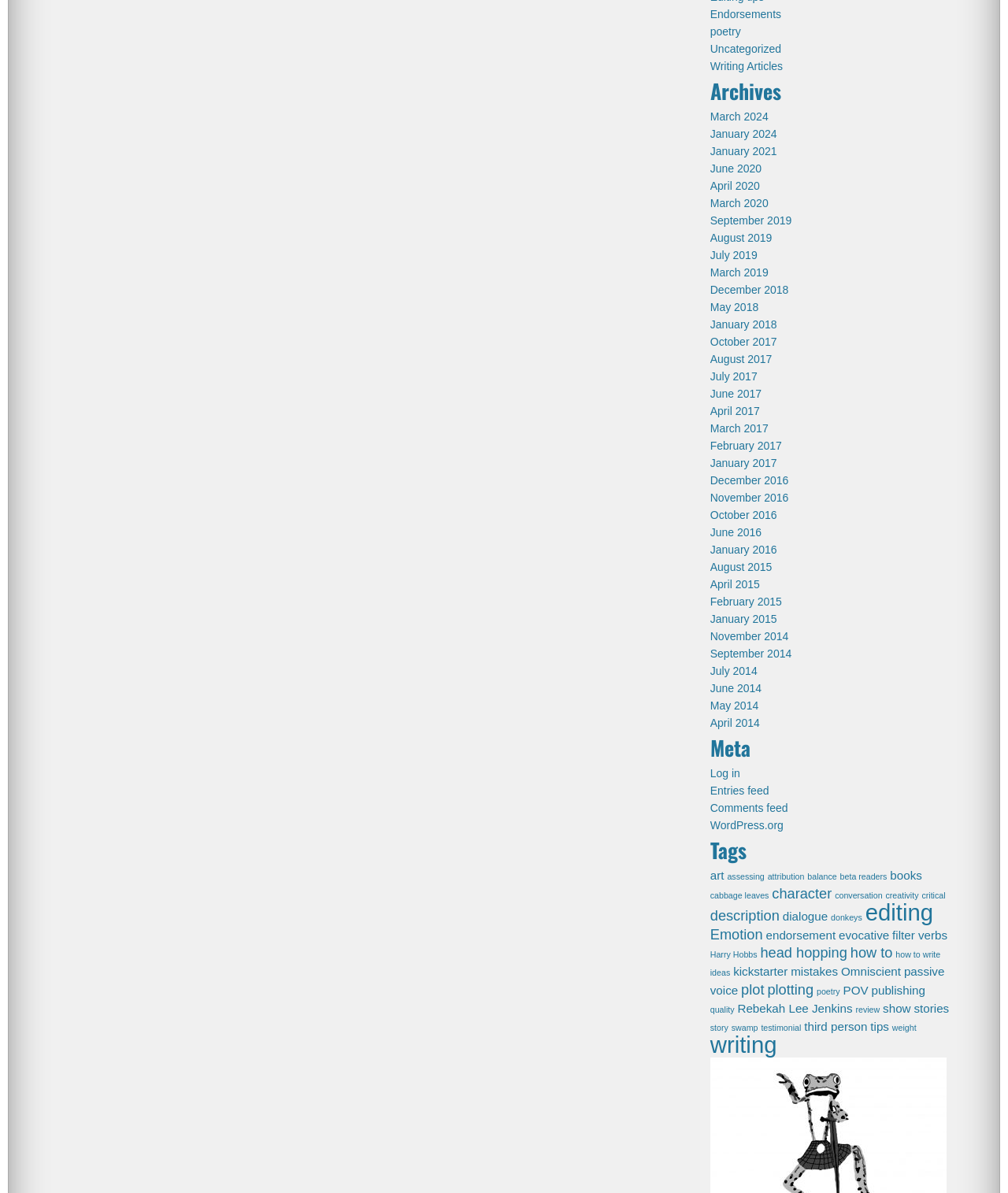Please predict the bounding box coordinates (top-left x, top-left y, bottom-right x, bottom-right y) for the UI element in the screenshot that fits the description: plot

[0.735, 0.822, 0.758, 0.836]